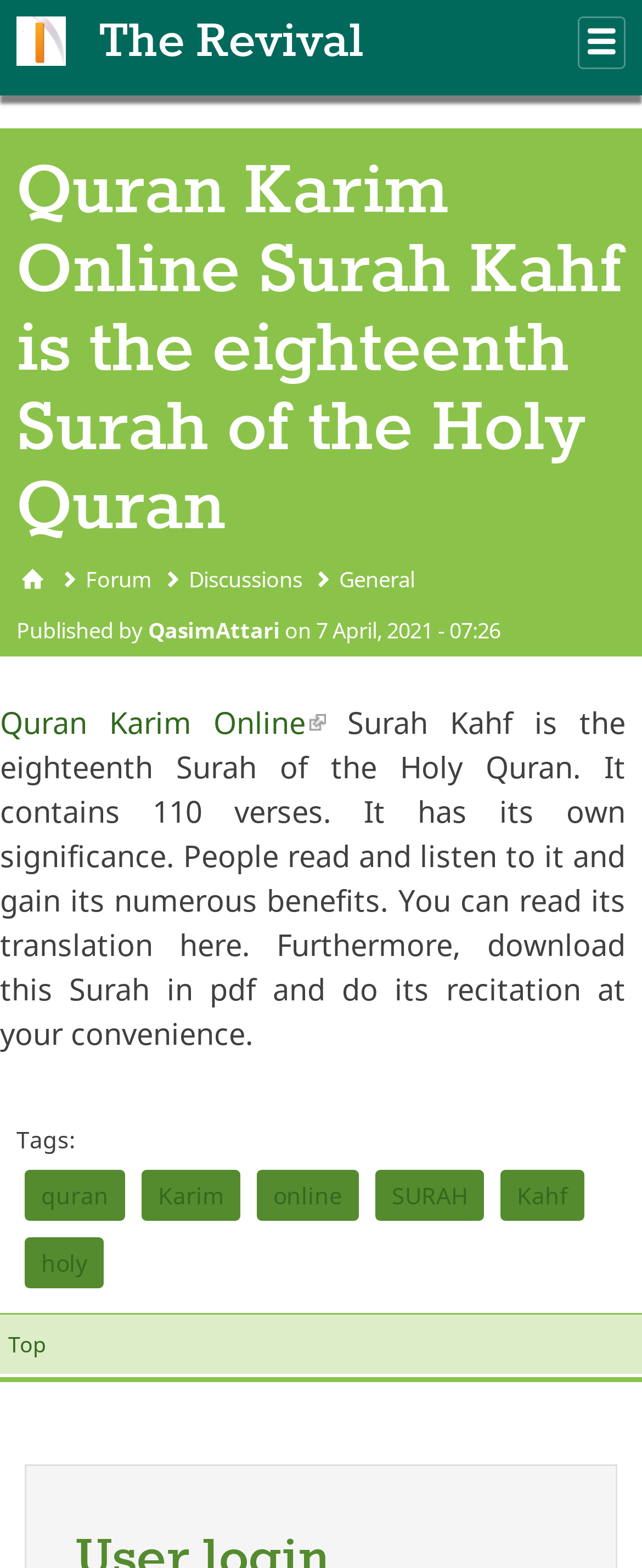Locate the bounding box of the UI element described by: "The Revival" in the given webpage screenshot.

[0.154, 0.007, 0.567, 0.046]